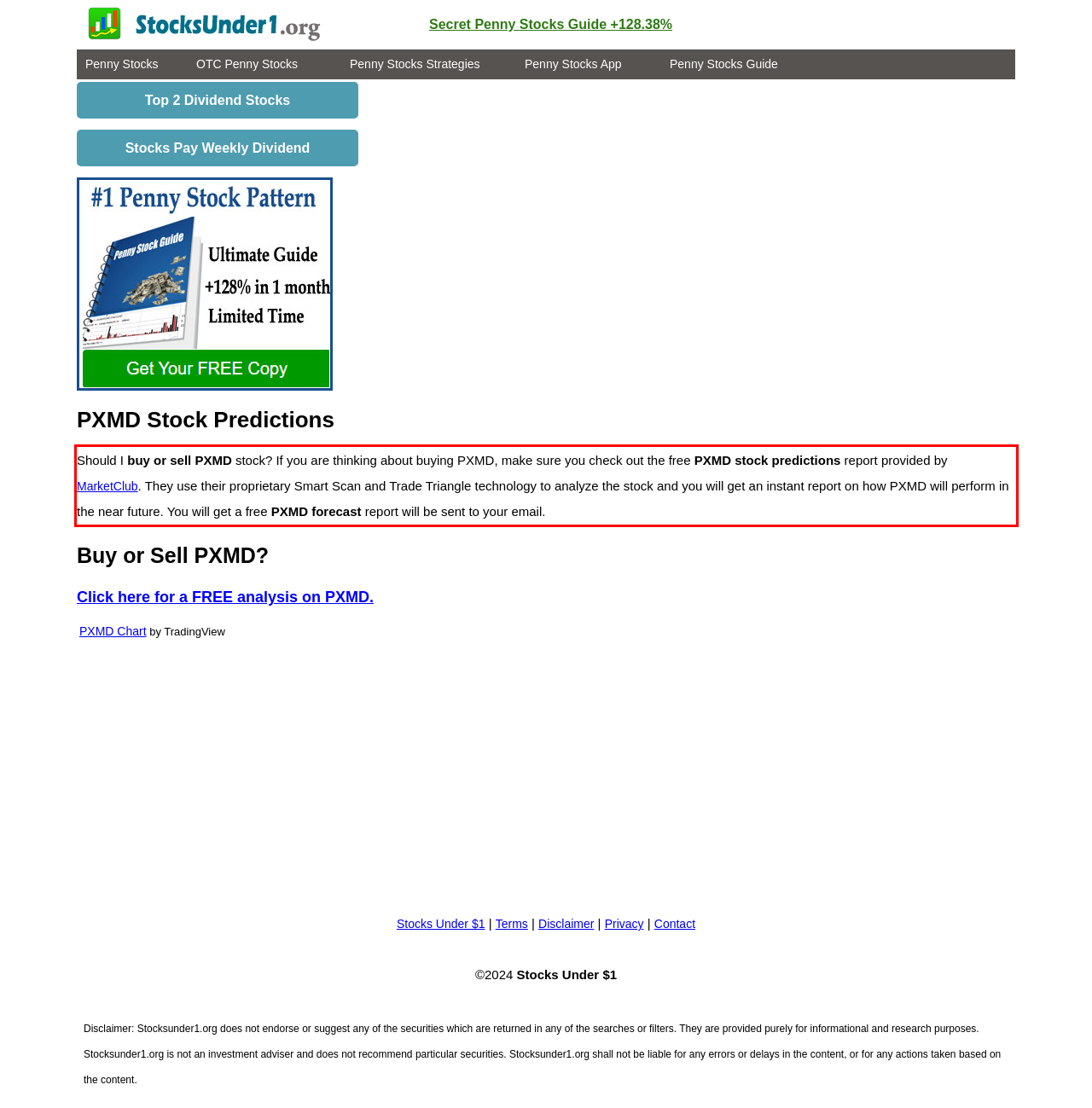Analyze the screenshot of the webpage that features a red bounding box and recognize the text content enclosed within this red bounding box.

Should I buy or sell PXMD stock? If you are thinking about buying PXMD, make sure you check out the free PXMD stock predictions report provided by MarketClub. They use their proprietary Smart Scan and Trade Triangle technology to analyze the stock and you will get an instant report on how PXMD will perform in the near future. You will get a free PXMD forecast report will be sent to your email.